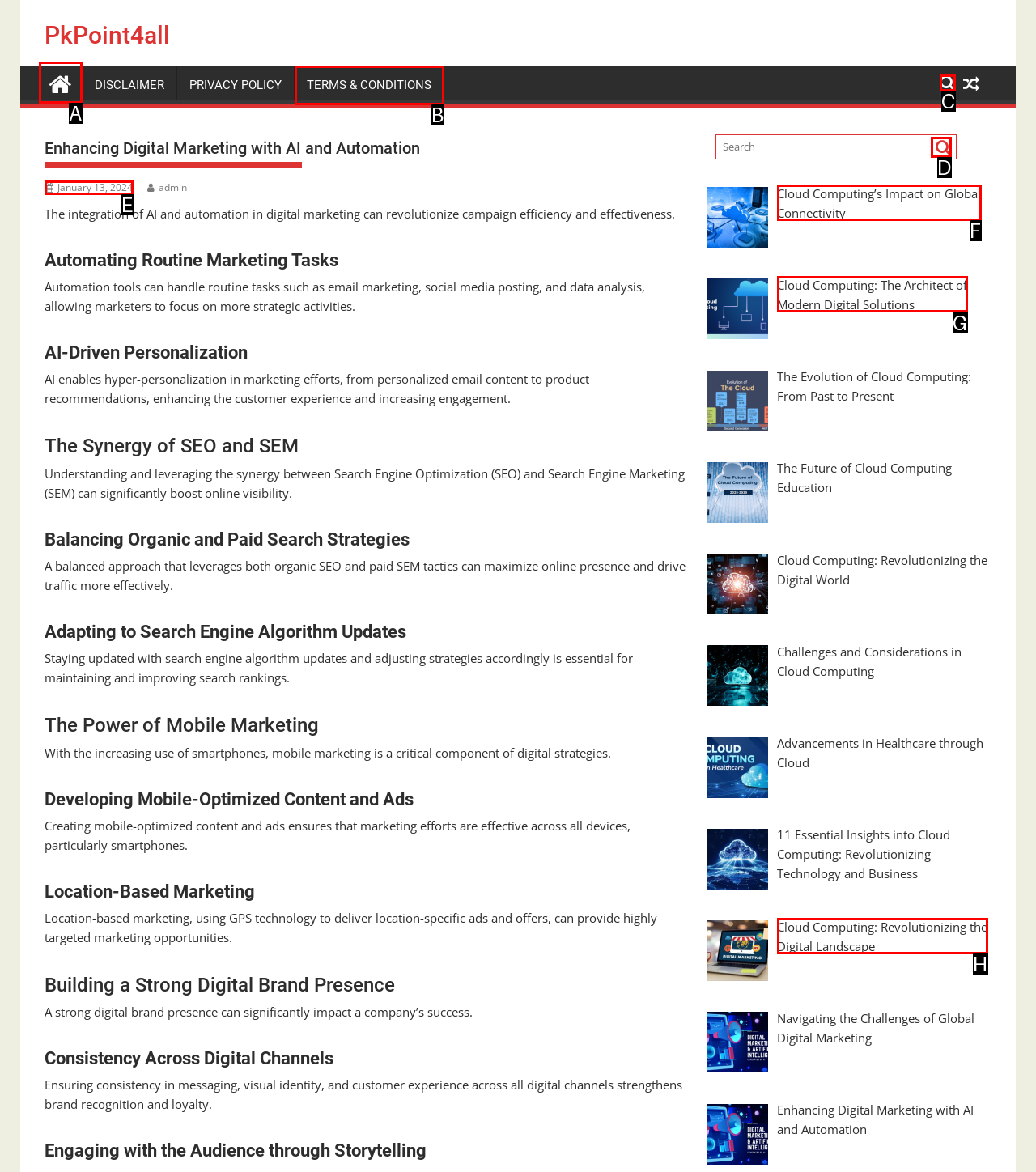What is the letter of the UI element you should click to Click the search button? Provide the letter directly.

D